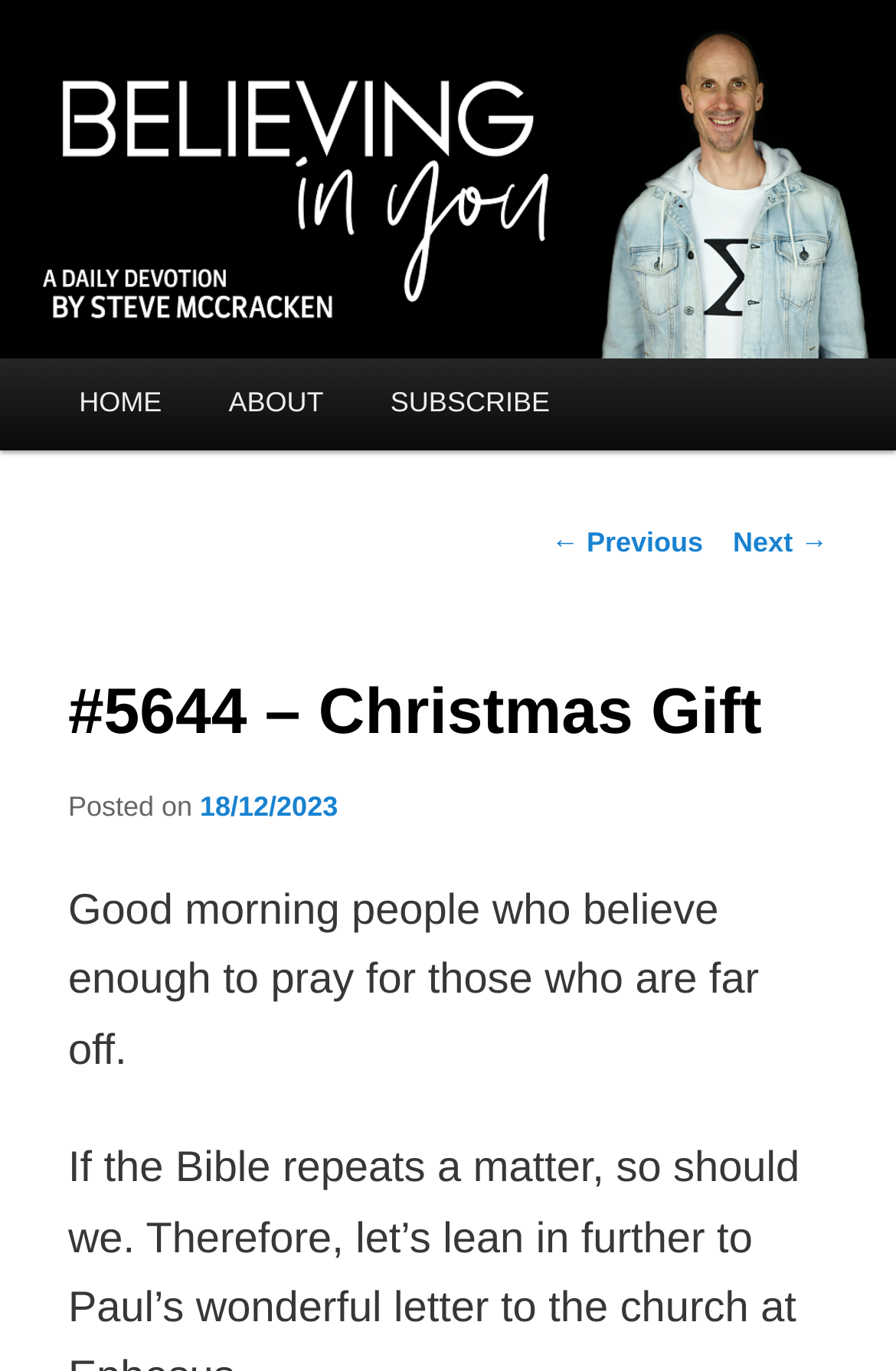Extract the bounding box for the UI element that matches this description: "18/12/2023".

[0.223, 0.577, 0.377, 0.6]